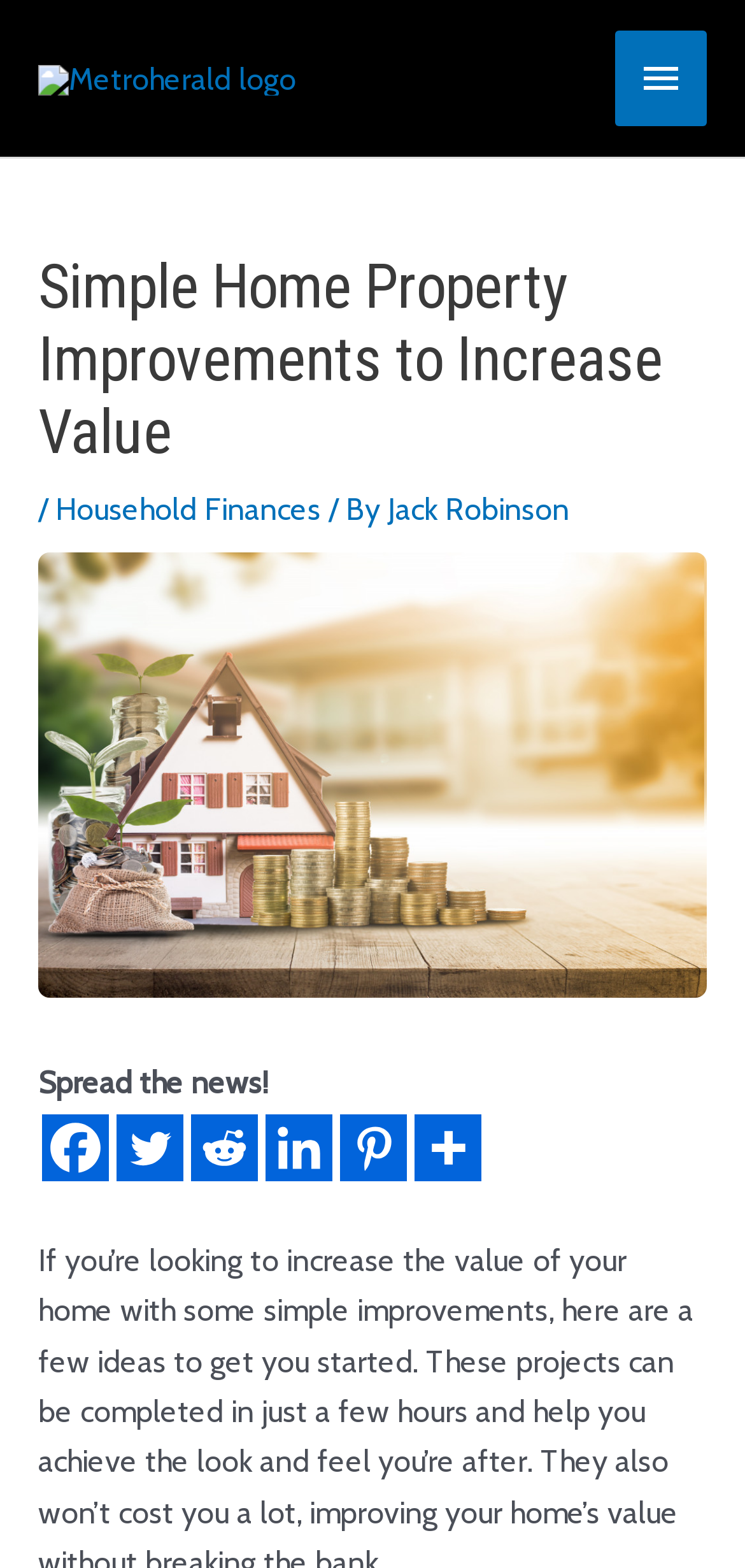Find the bounding box of the UI element described as follows: "title="More"".

[0.556, 0.711, 0.646, 0.754]